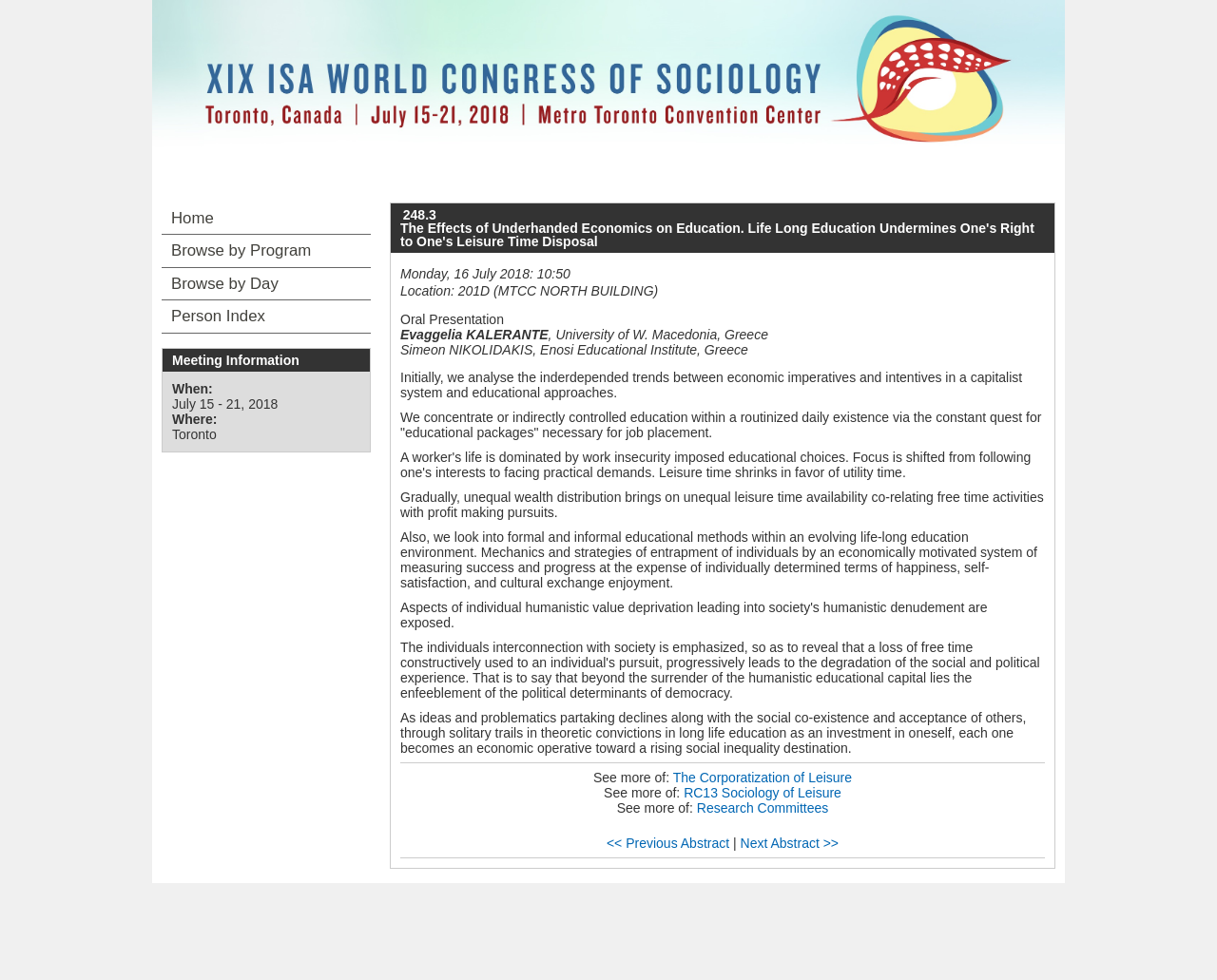Pinpoint the bounding box coordinates of the clickable area needed to execute the instruction: "See more of Research Committees". The coordinates should be specified as four float numbers between 0 and 1, i.e., [left, top, right, bottom].

[0.572, 0.817, 0.681, 0.832]